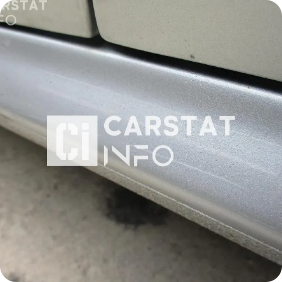Give a concise answer using only one word or phrase for this question:
What is being highlighted in the image?

Subtle scratches and wear marks